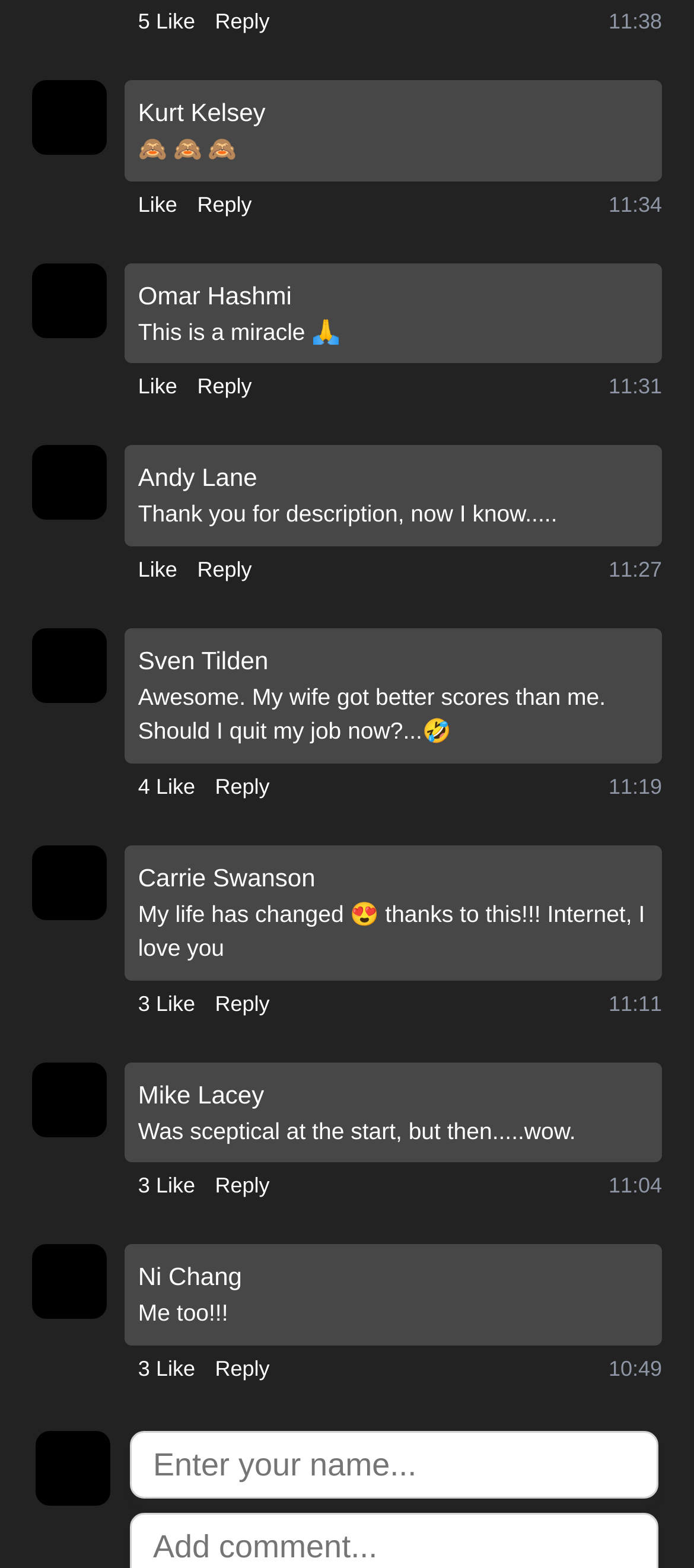Provide the bounding box coordinates of the HTML element this sentence describes: "3 Like".

[0.199, 0.63, 0.281, 0.65]